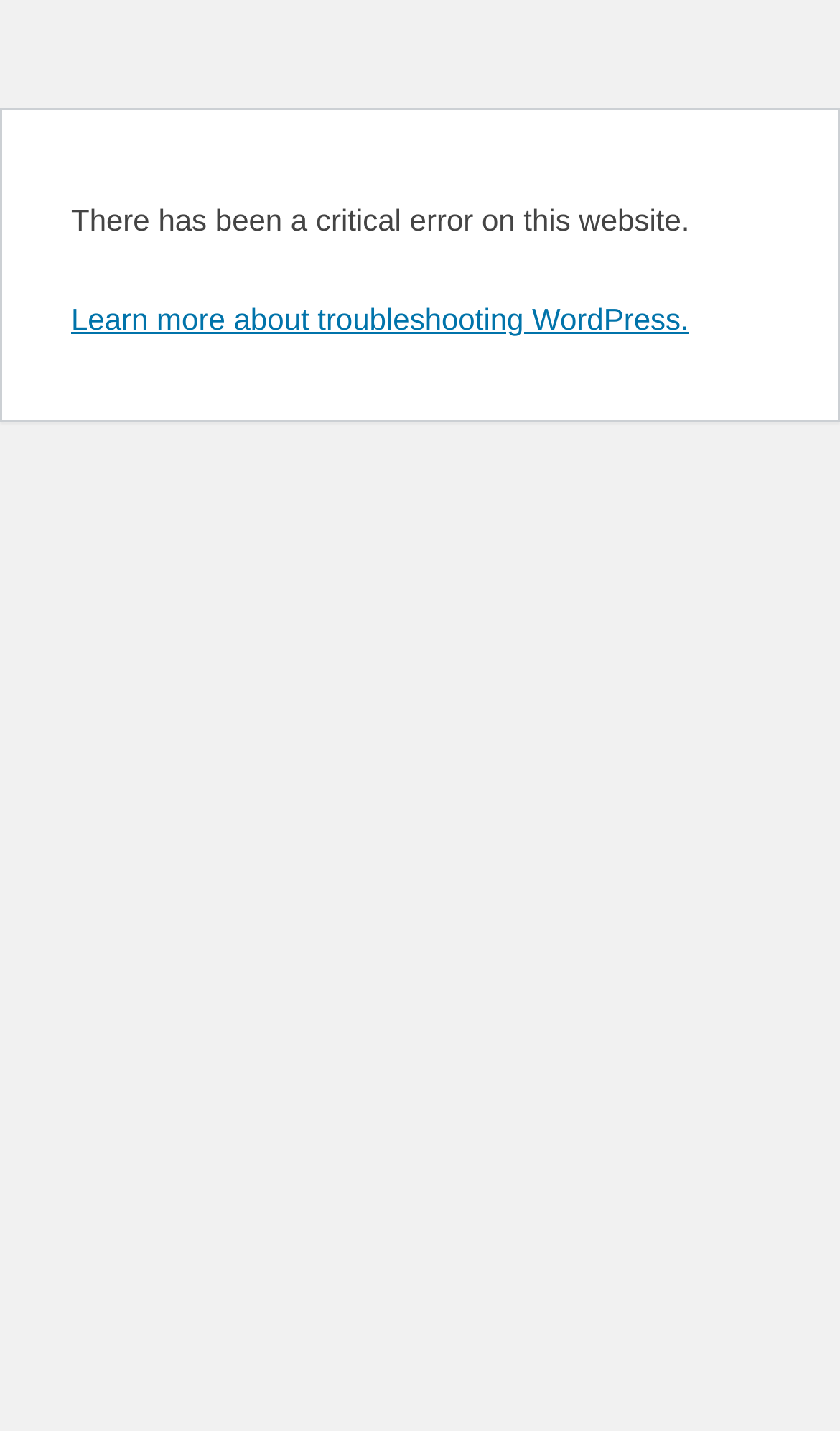Determine the bounding box coordinates of the UI element described below. Use the format (top-left x, top-left y, bottom-right x, bottom-right y) with floating point numbers between 0 and 1: Learn more about troubleshooting WordPress.

[0.085, 0.211, 0.82, 0.235]